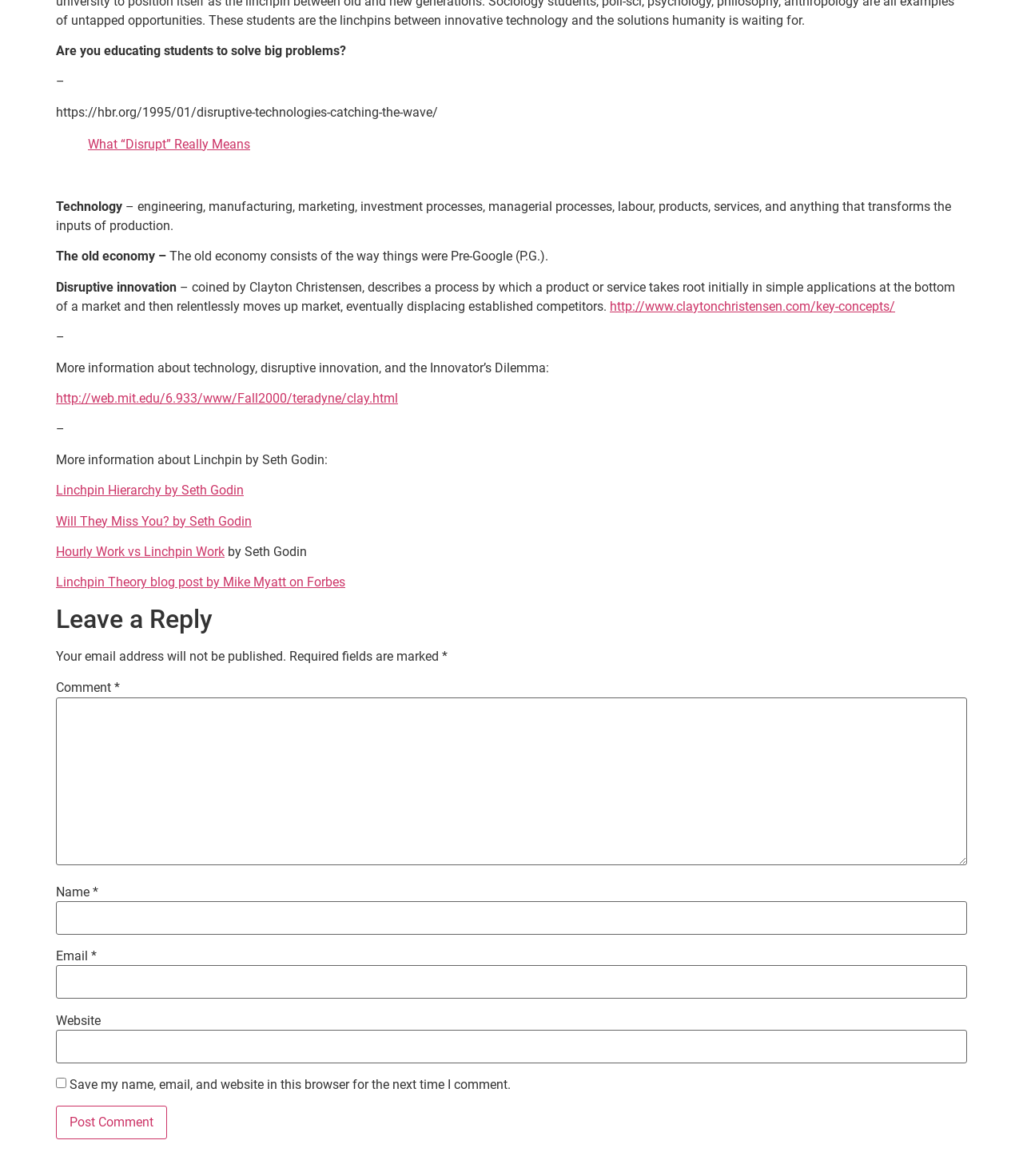What is the required information to post a comment?
Refer to the image and provide a thorough answer to the question.

To post a comment, the required information includes the user's name, email, and the comment itself, as indicated by the required fields marked with an asterisk (*) next to the textboxes.